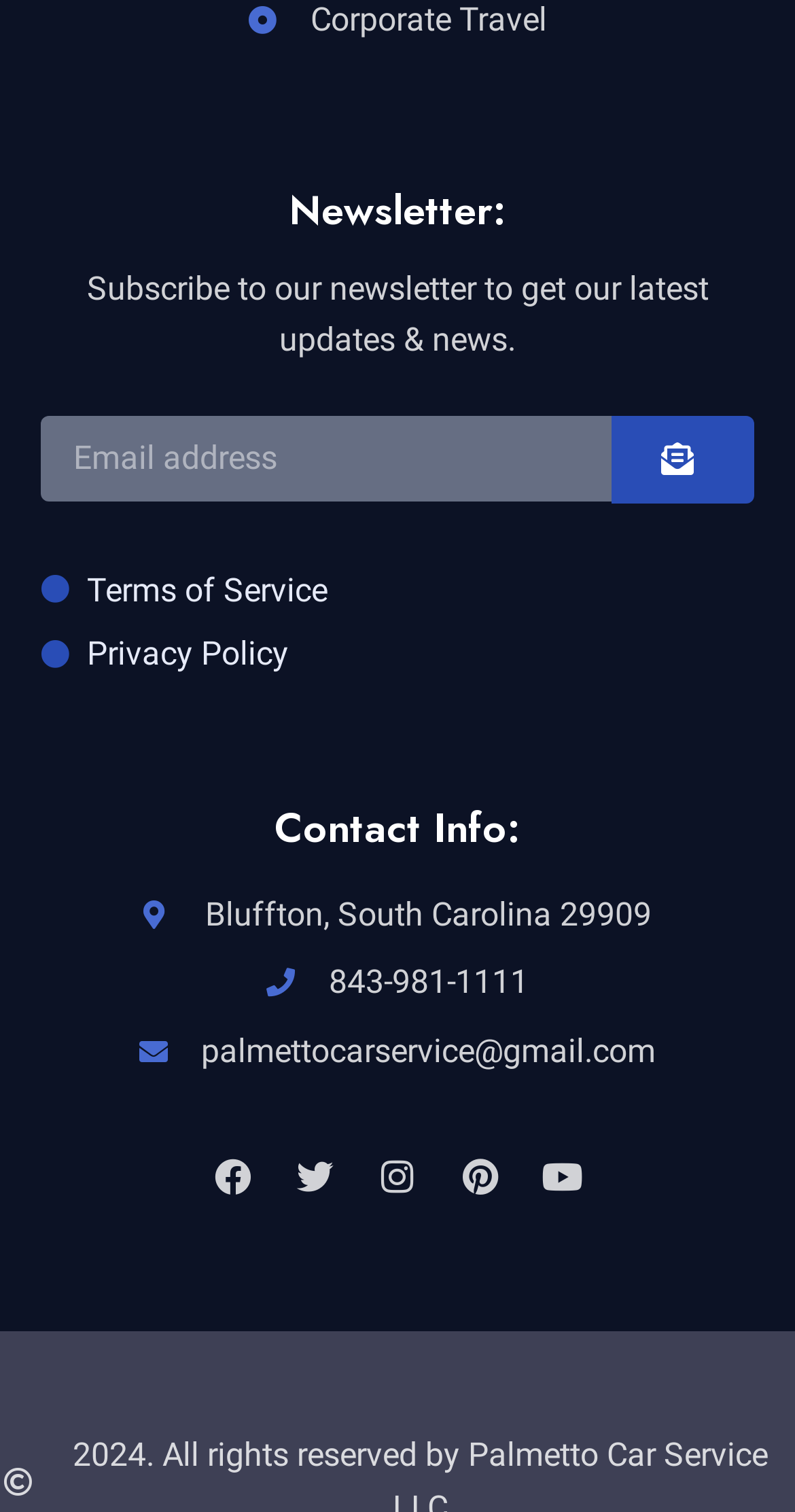From the details in the image, provide a thorough response to the question: What are the two policies mentioned at the bottom?

The two policies mentioned at the bottom of the webpage are 'Terms of Service' and 'Privacy Policy', which are links located below the newsletter subscription section.